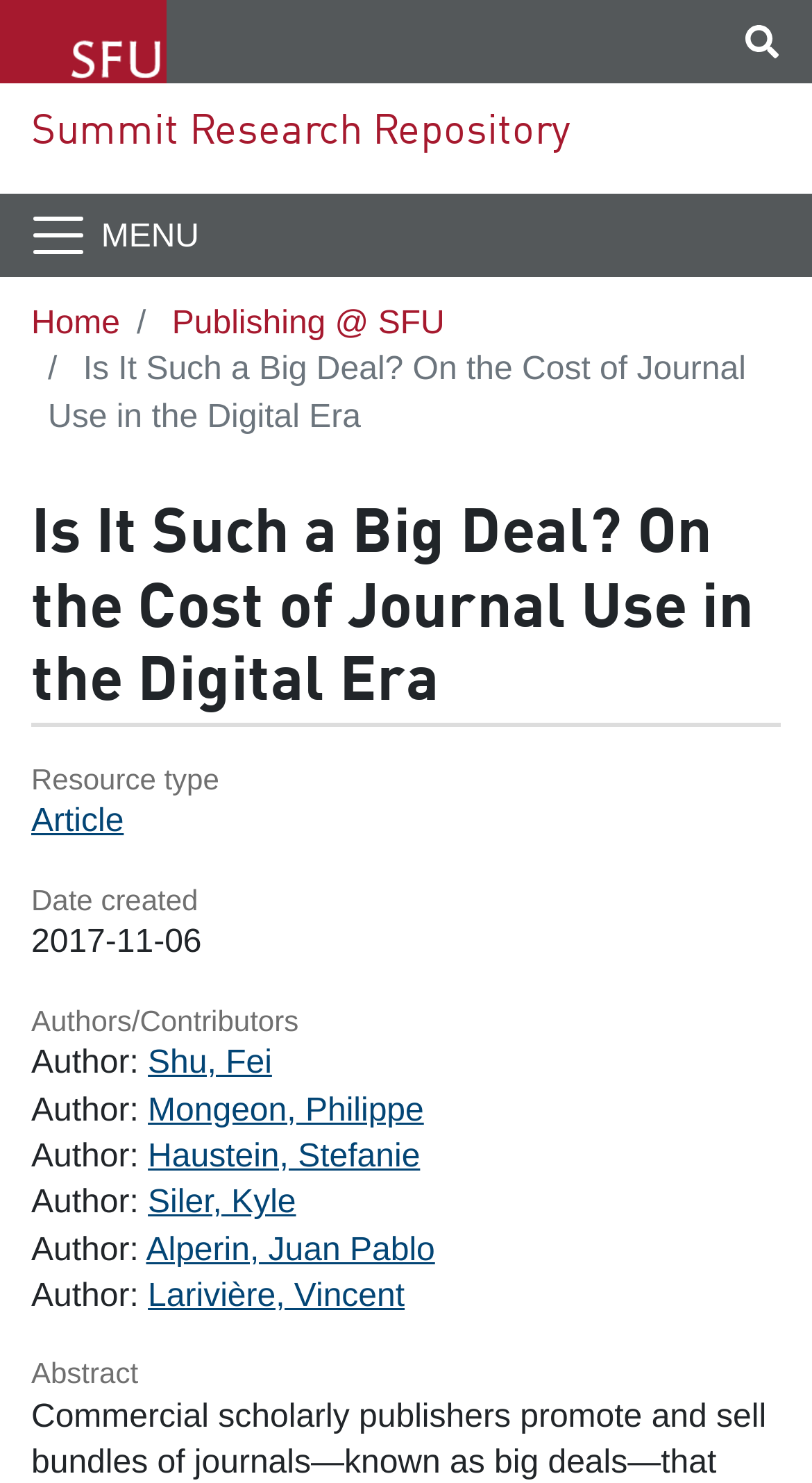Please determine the bounding box coordinates of the element to click in order to execute the following instruction: "Sign in to the website". The coordinates should be four float numbers between 0 and 1, specified as [left, top, right, bottom].

[0.877, 0.0, 1.0, 0.062]